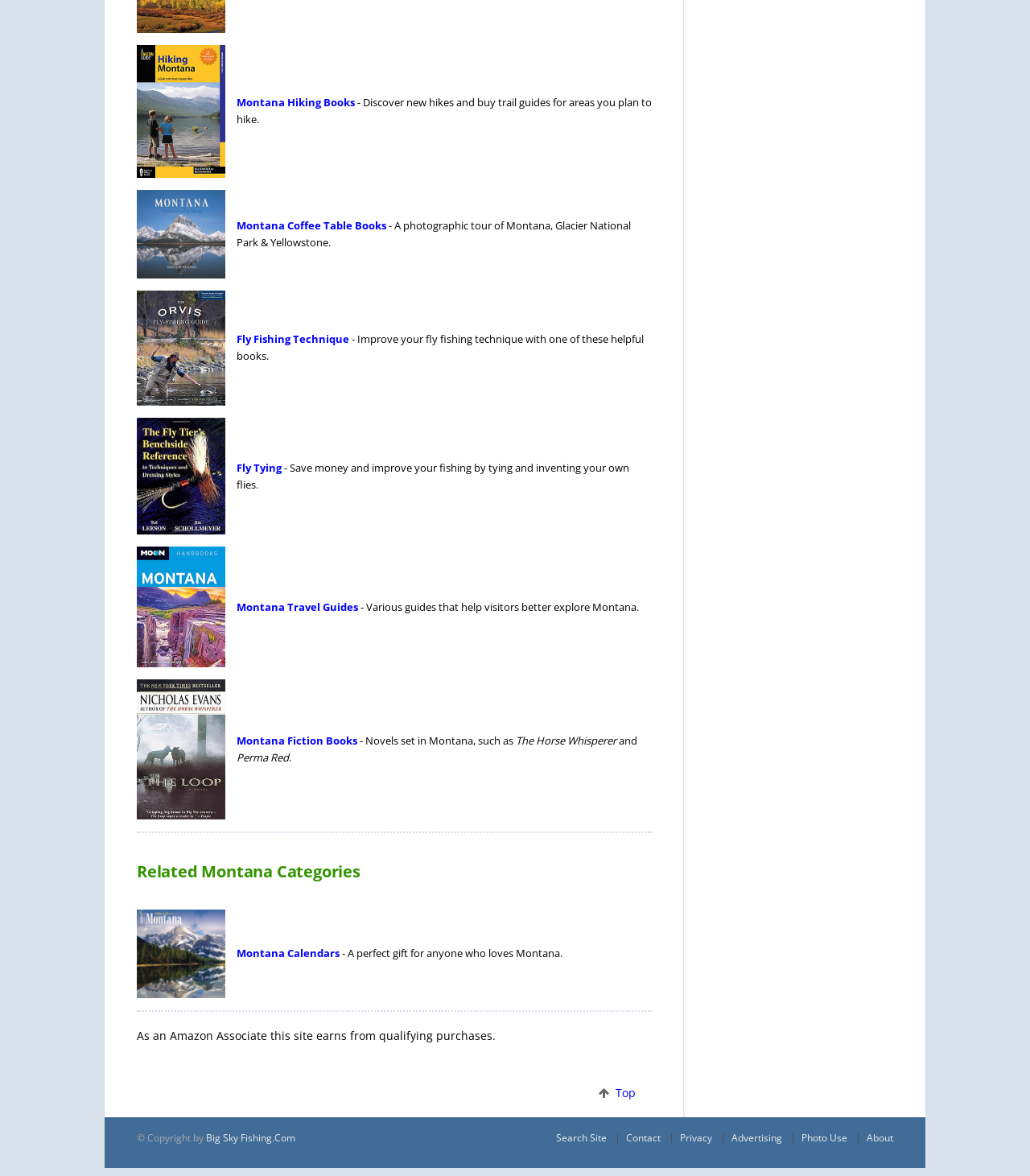Please reply to the following question with a single word or a short phrase:
What is the theme of the Montana Fiction Books section?

Novels set in Montana